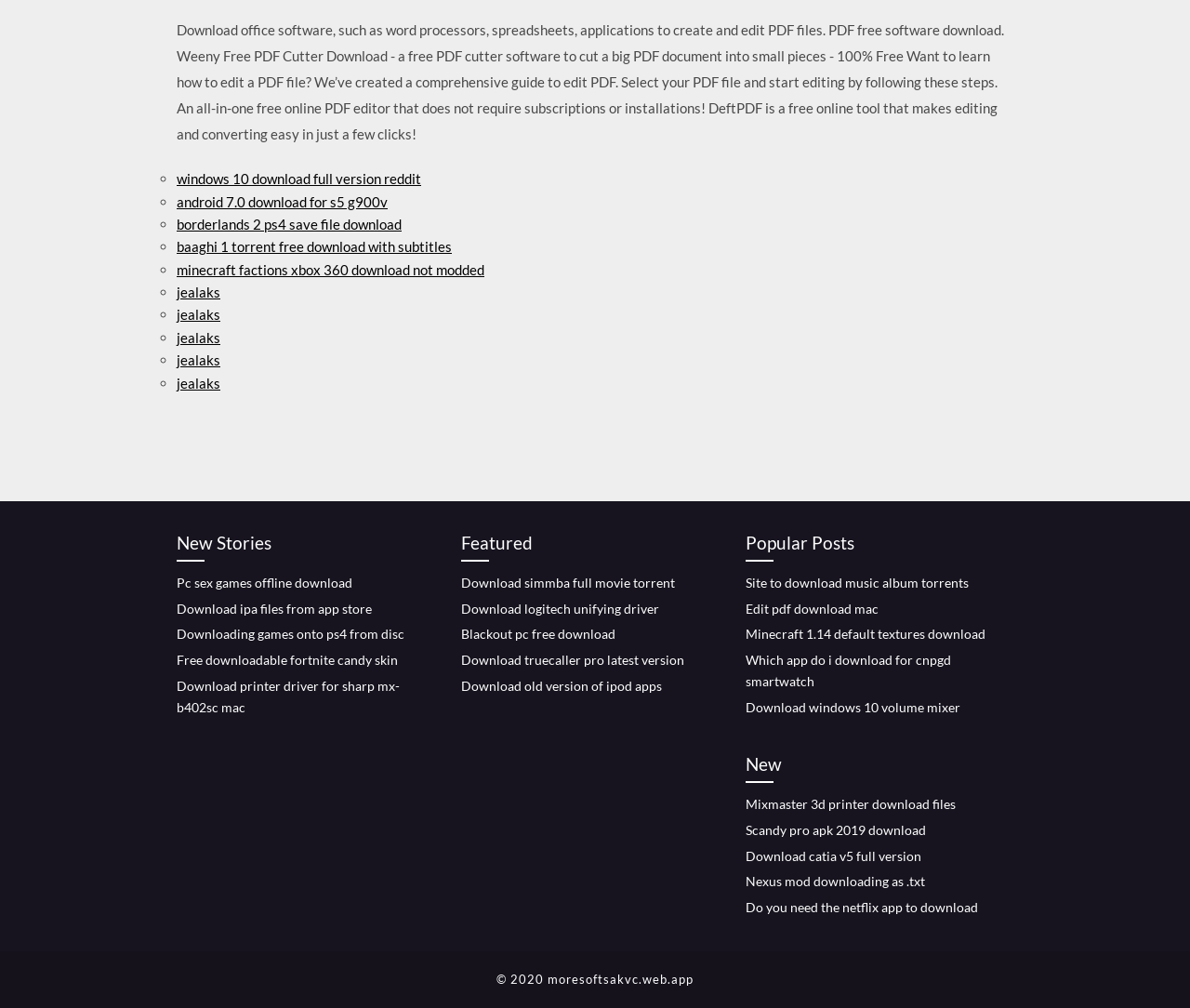Locate the bounding box coordinates of the element to click to perform the following action: 'Enter your name'. The coordinates should be given as four float values between 0 and 1, in the form of [left, top, right, bottom].

None